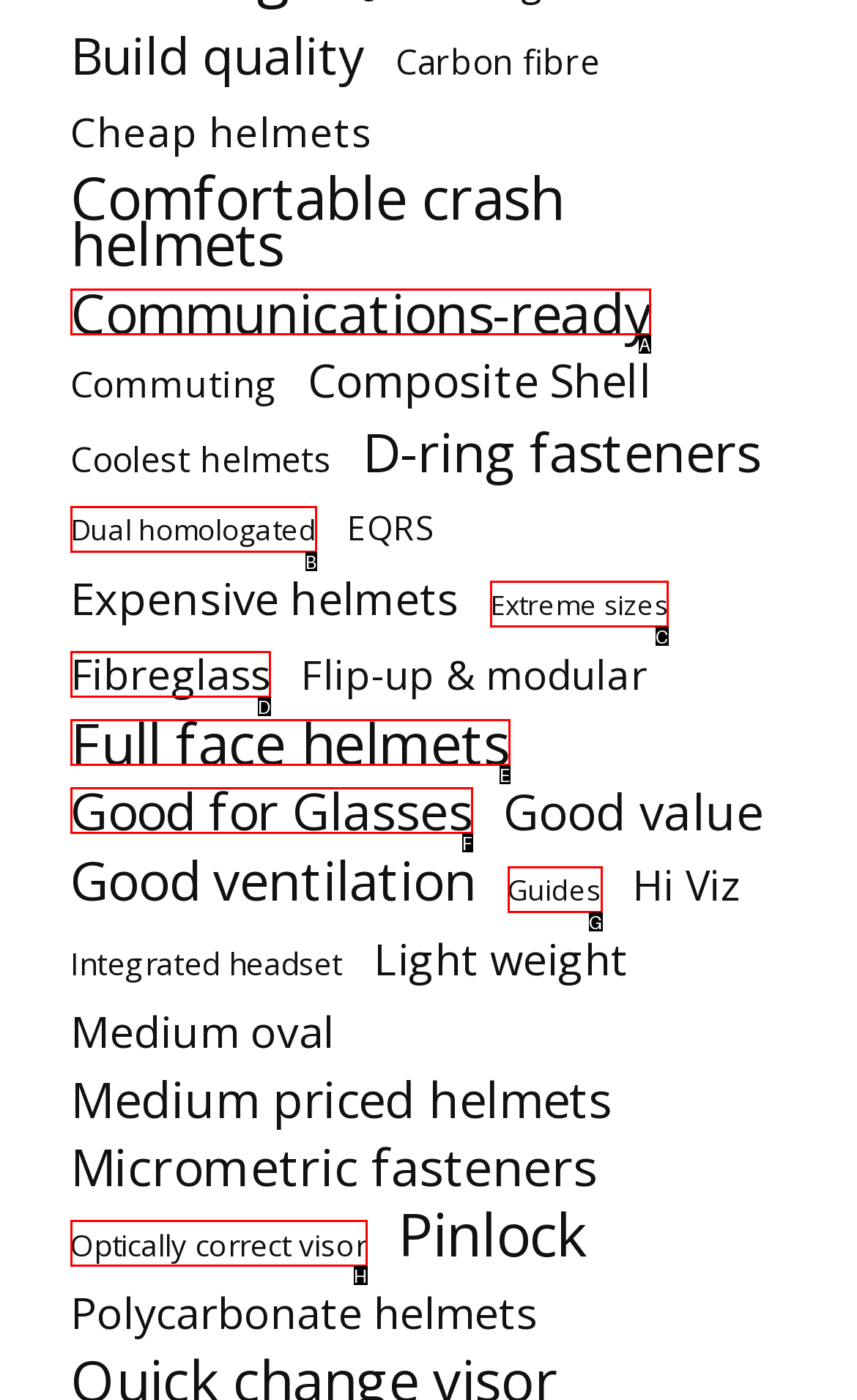Tell me which one HTML element best matches the description: Good for Glasses Answer with the option's letter from the given choices directly.

F